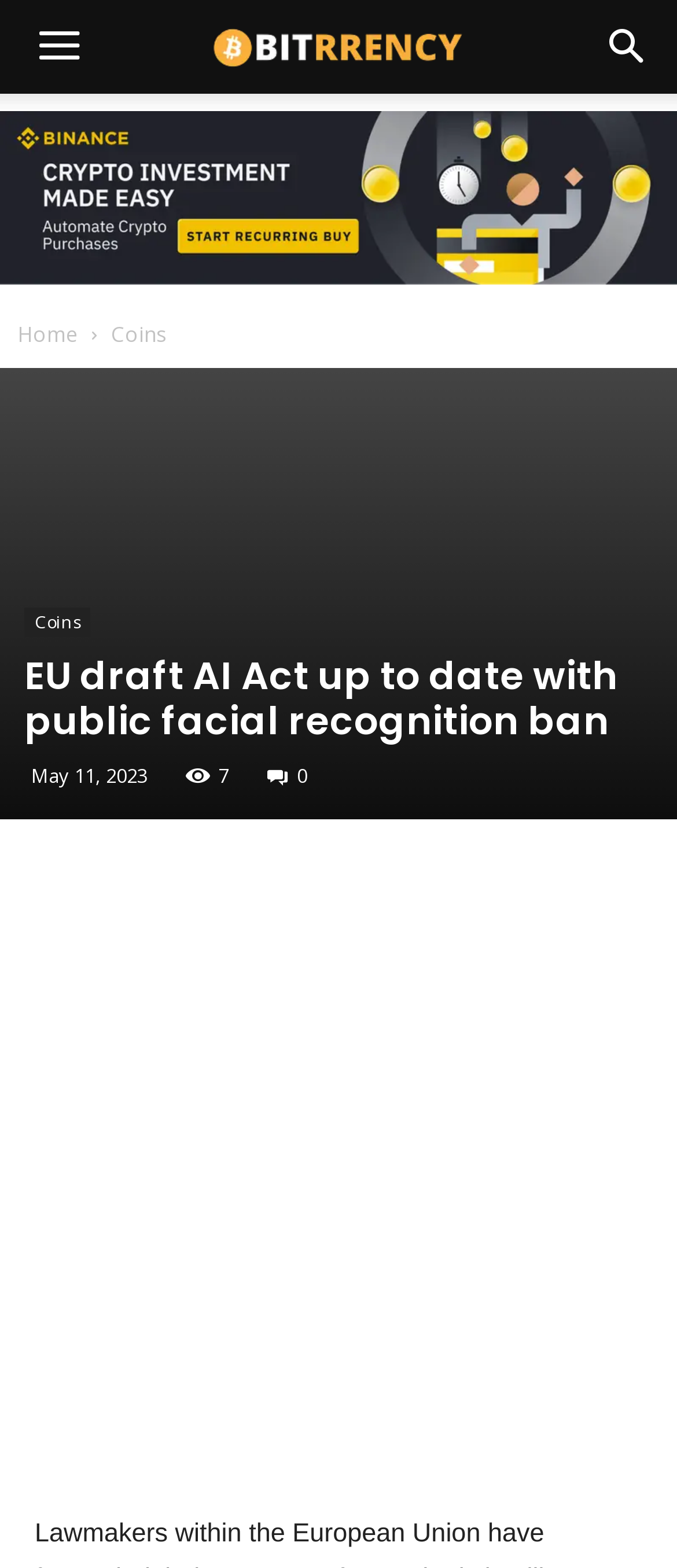Provide the bounding box coordinates of the section that needs to be clicked to accomplish the following instruction: "Click the menu button."

[0.856, 0.0, 1.0, 0.06]